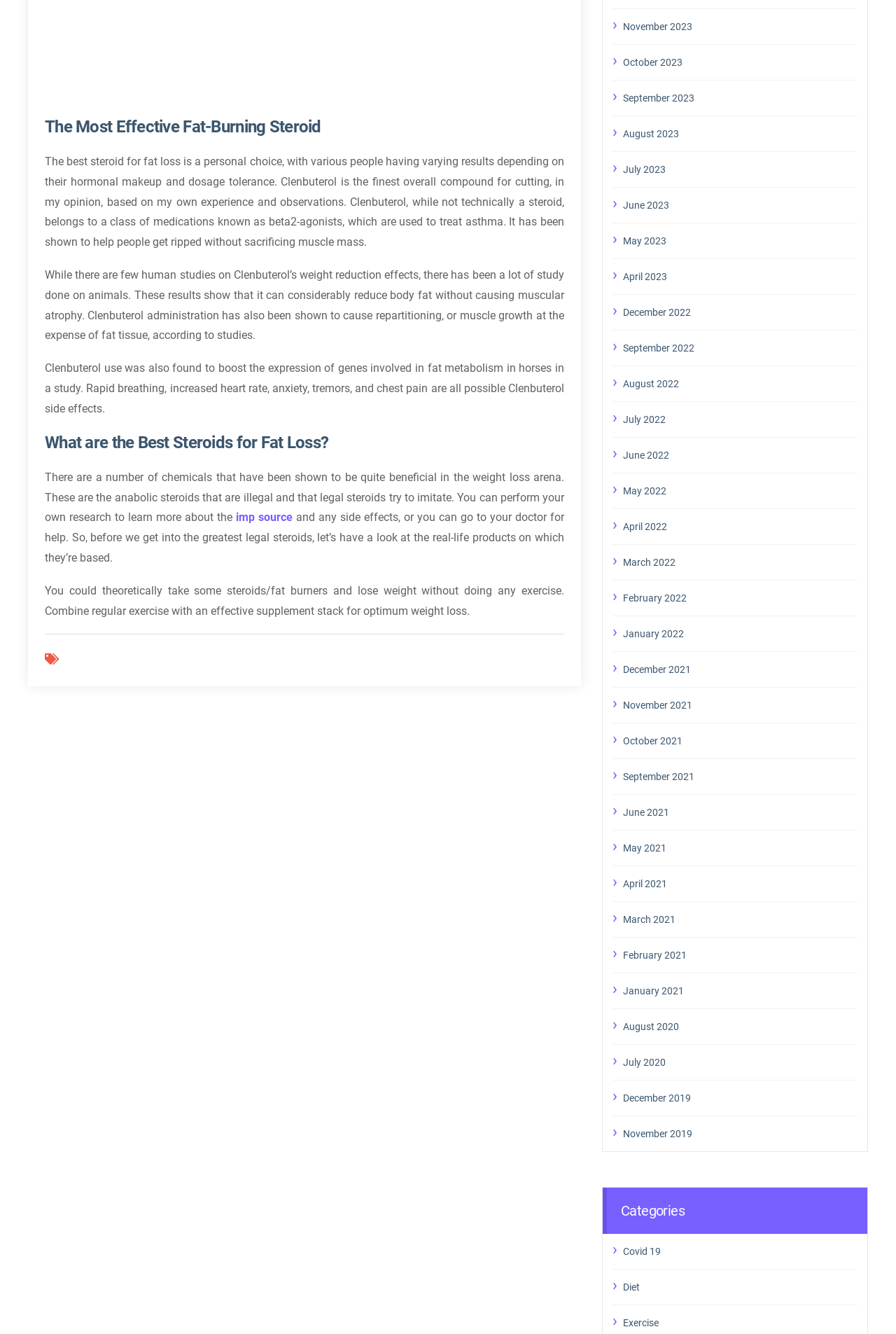Please provide a comprehensive response to the question below by analyzing the image: 
What are the possible side effects of Clenbuterol?

The text lists the possible side effects of Clenbuterol as rapid breathing, increased heart rate, anxiety, tremors, and chest pain.